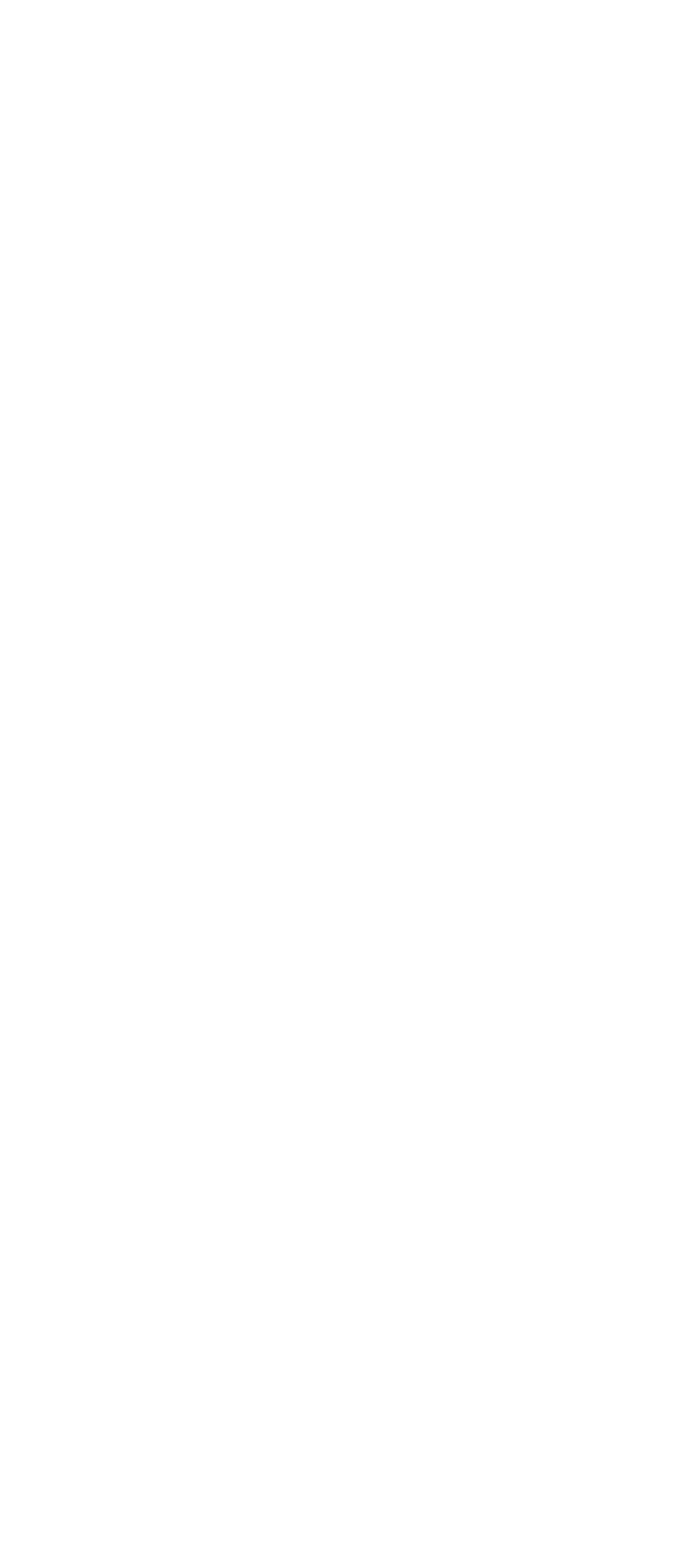Please identify the bounding box coordinates for the region that you need to click to follow this instruction: "Click on the 'LABOUR' link".

[0.051, 0.149, 0.194, 0.165]